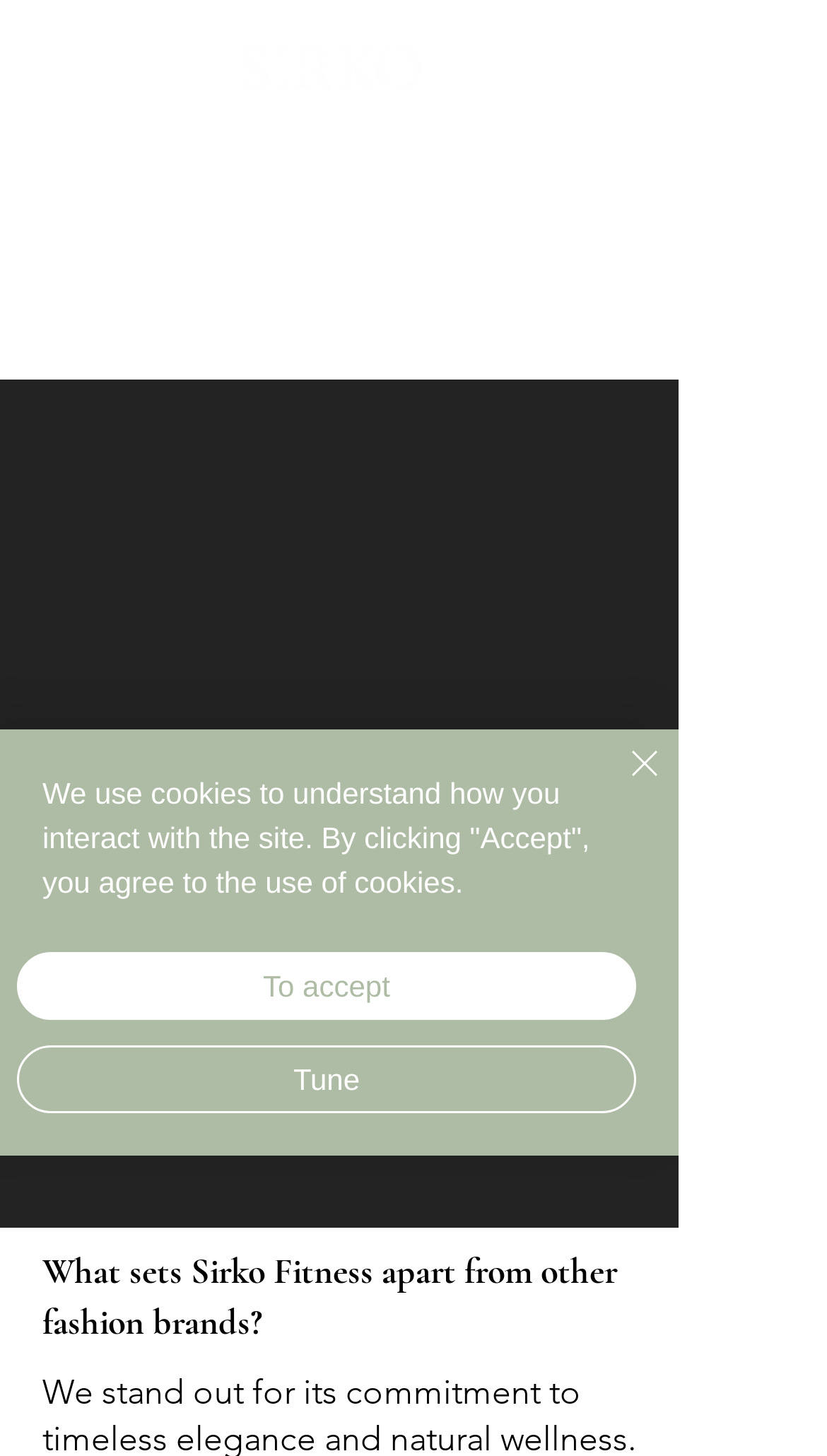What is the purpose of the button at the top right corner?
Please provide a comprehensive and detailed answer to the question.

I can see a button with the text 'Open navigation menu' at the top right corner of the webpage, which suggests that clicking this button will open a navigation menu.